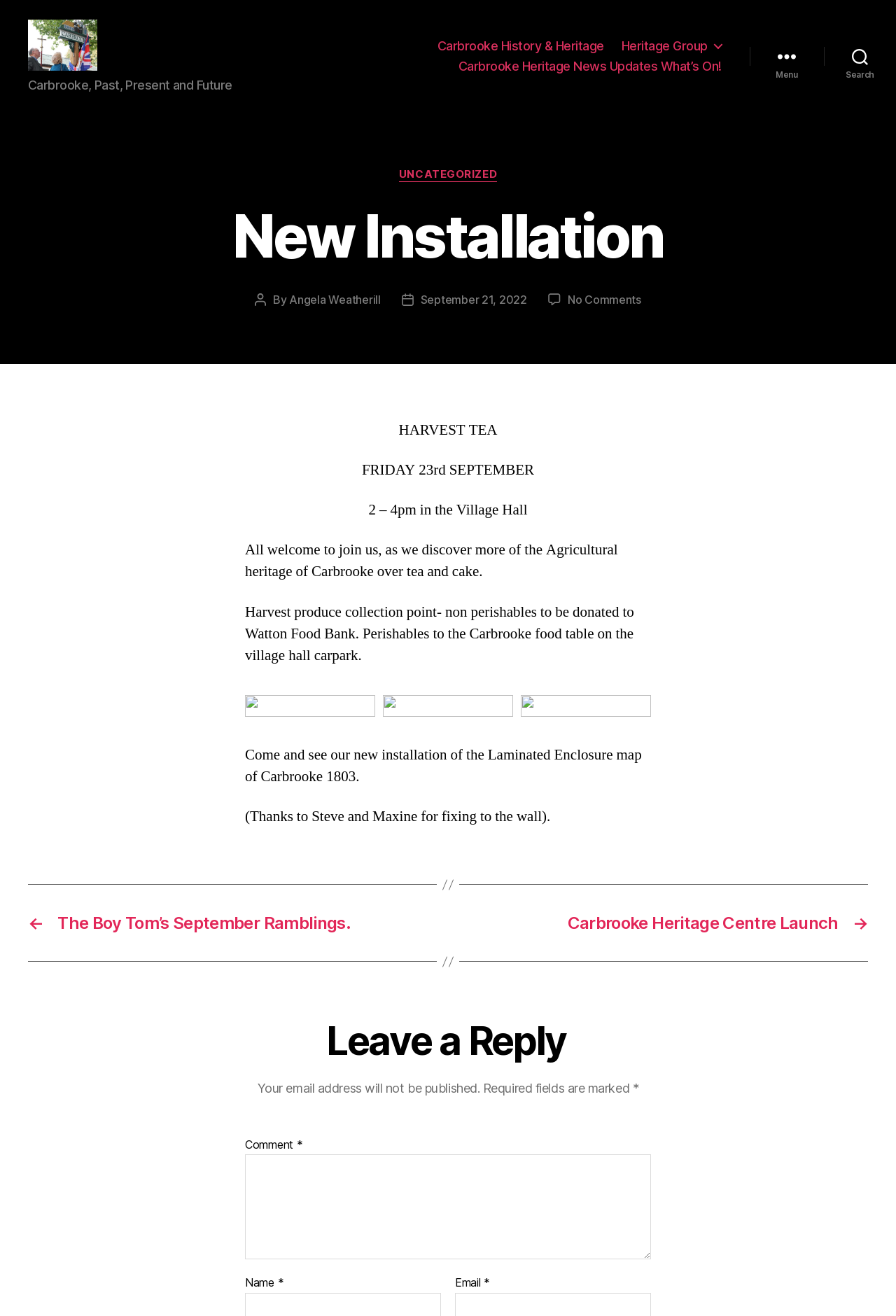Respond to the following question using a concise word or phrase: 
What is the date of the Harvest Tea event?

Friday 23rd September